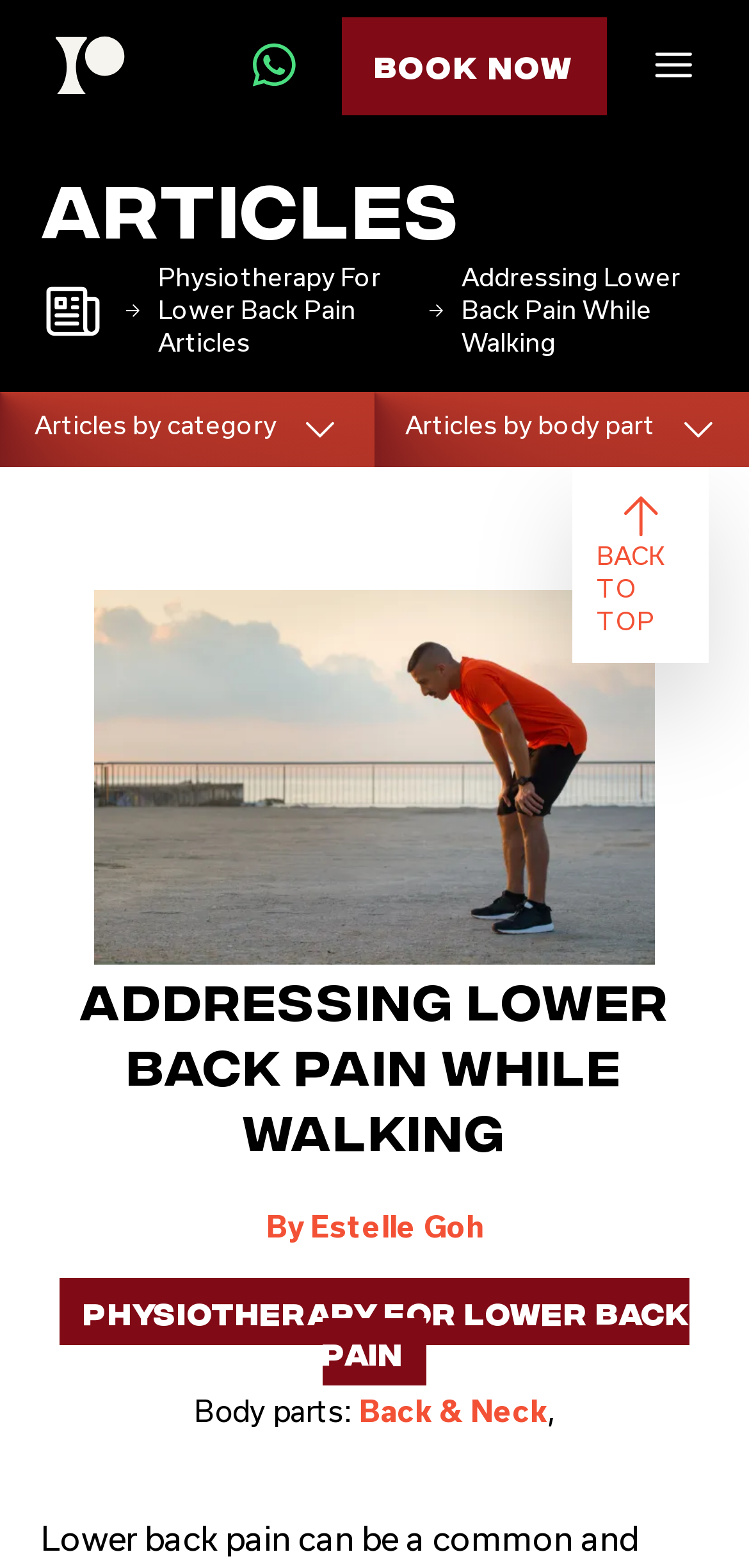Please locate the bounding box coordinates of the element that needs to be clicked to achieve the following instruction: "Go back to top". The coordinates should be four float numbers between 0 and 1, i.e., [left, top, right, bottom].

[0.764, 0.298, 0.946, 0.423]